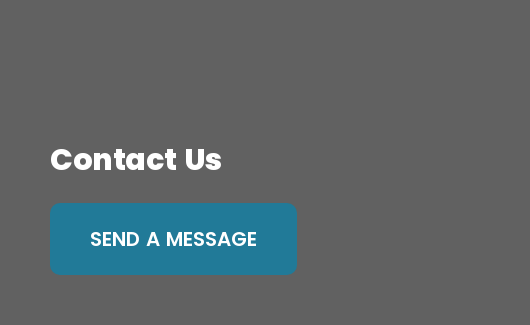What is the color of the 'SEND A MESSAGE' button?
From the image, respond using a single word or phrase.

blue